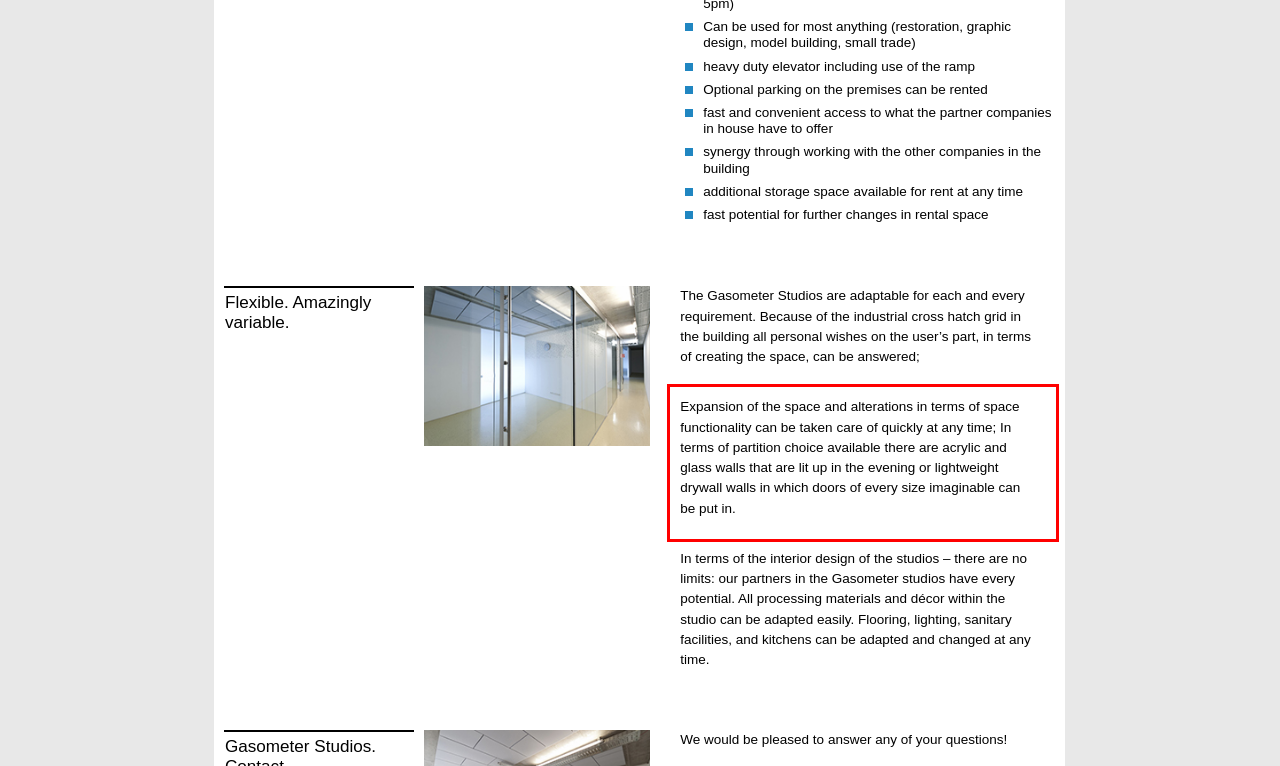In the screenshot of the webpage, find the red bounding box and perform OCR to obtain the text content restricted within this red bounding box.

Expansion of the space and alterations in terms of space functionality can be taken care of quickly at any time; In terms of partition choice available there are acrylic and glass walls that are lit up in the evening or lightweight drywall walls in which doors of every size imaginable can be put in.